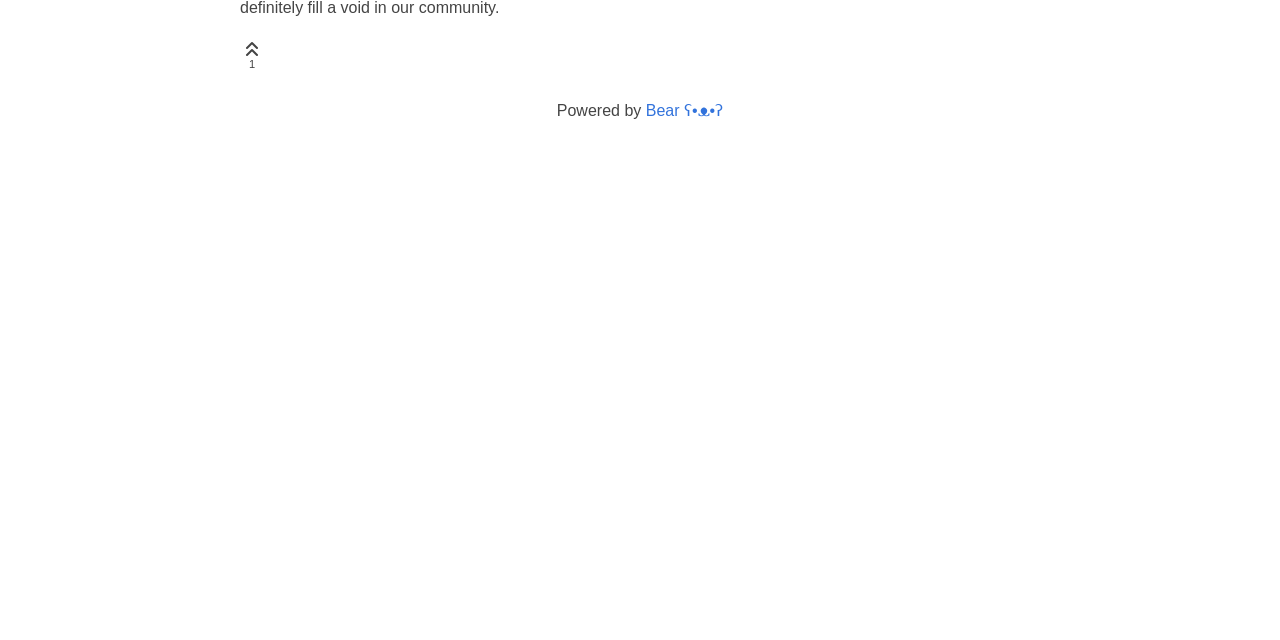Given the description: "1", determine the bounding box coordinates of the UI element. The coordinates should be formatted as four float numbers between 0 and 1, [left, top, right, bottom].

[0.188, 0.058, 0.206, 0.109]